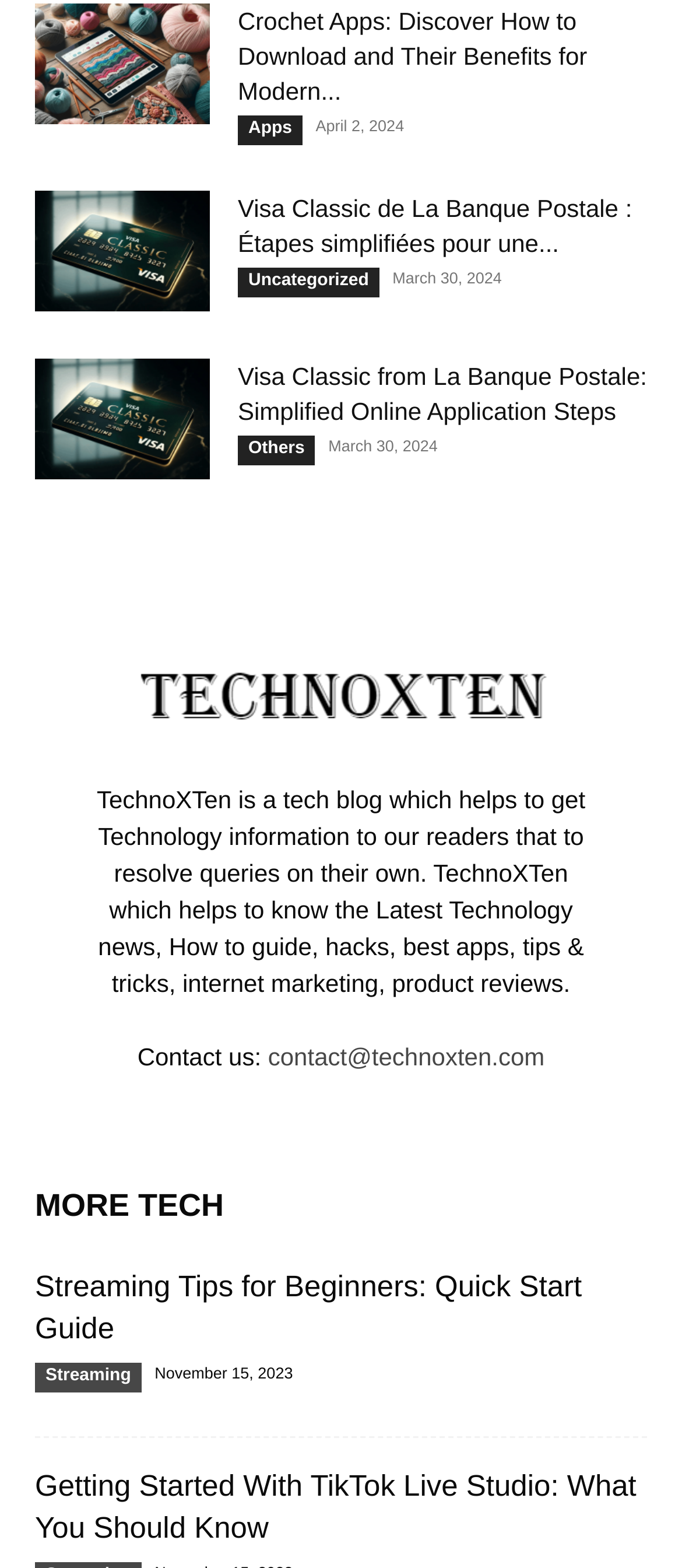Please provide a comprehensive response to the question below by analyzing the image: 
What is the category of the article 'Streaming Tips for Beginners: Quick Start Guide'?

I looked at the link 'Streaming Tips for Beginners: Quick Start Guide' and found a corresponding link 'Streaming' nearby, which suggests that 'Streaming' is the category of this article.